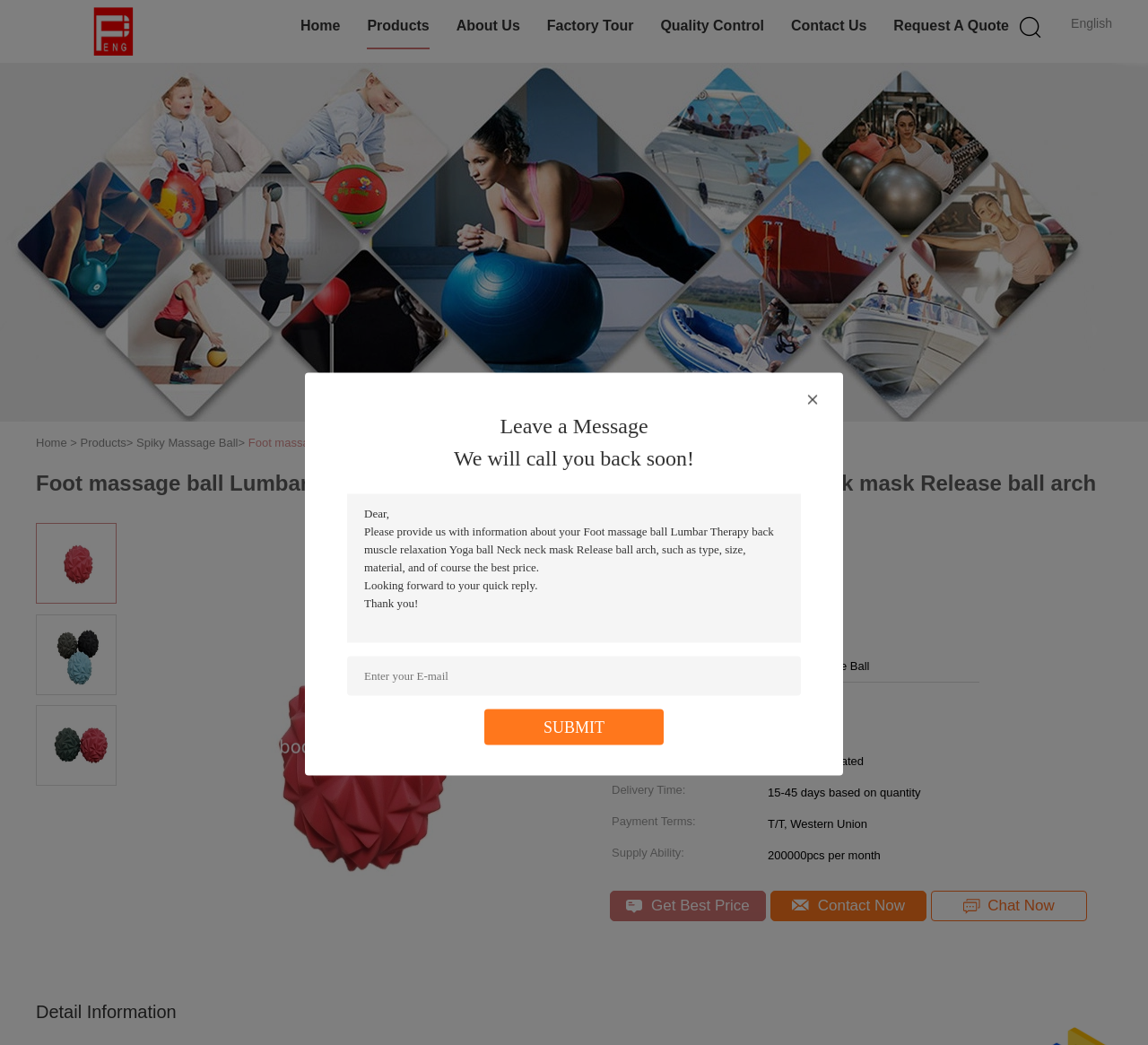Pinpoint the bounding box coordinates of the area that should be clicked to complete the following instruction: "Click the 'SUBMIT' button". The coordinates must be given as four float numbers between 0 and 1, i.e., [left, top, right, bottom].

[0.473, 0.687, 0.527, 0.704]